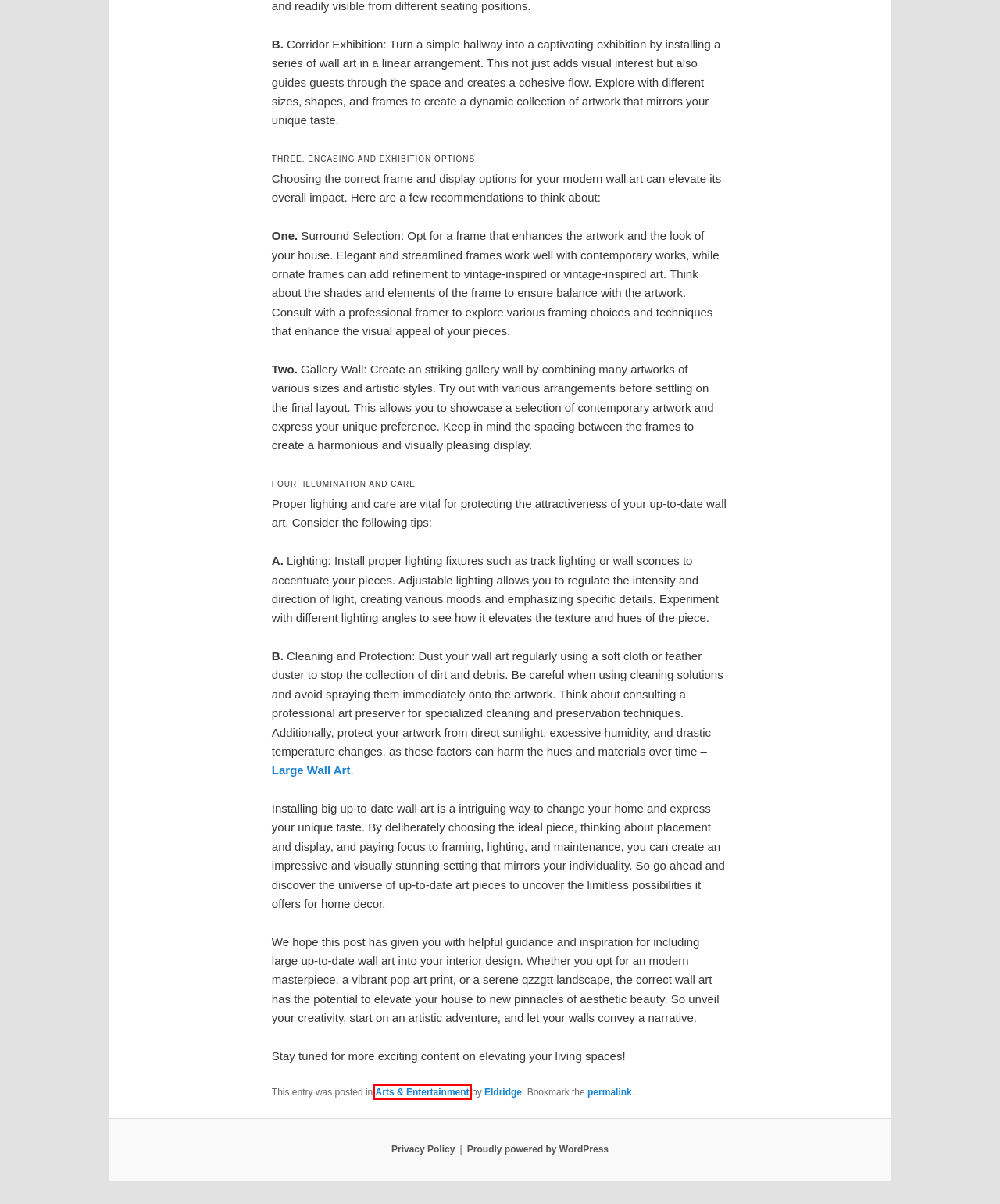You have a screenshot of a webpage with a red bounding box around an element. Select the webpage description that best matches the new webpage after clicking the element within the red bounding box. Here are the descriptions:
A. Do Follow Backlinks Buy: Boosting Your SEO Value with Dofollow Links | WorldWideWeaver
B. Eldridge | WorldWideWeaver
C. Contact | WorldWideWeaver
D. Privacy Policy | WorldWideWeaver
E. Living Room Wall Art Modern Abstract Painting | Extra Large Wall Art
F. Blog Tool, Publishing Platform, and CMS – WordPress.org
G. Arts & Entertainment | WorldWideWeaver
H. Handmade Large Abstract  Painting On Canvas

G